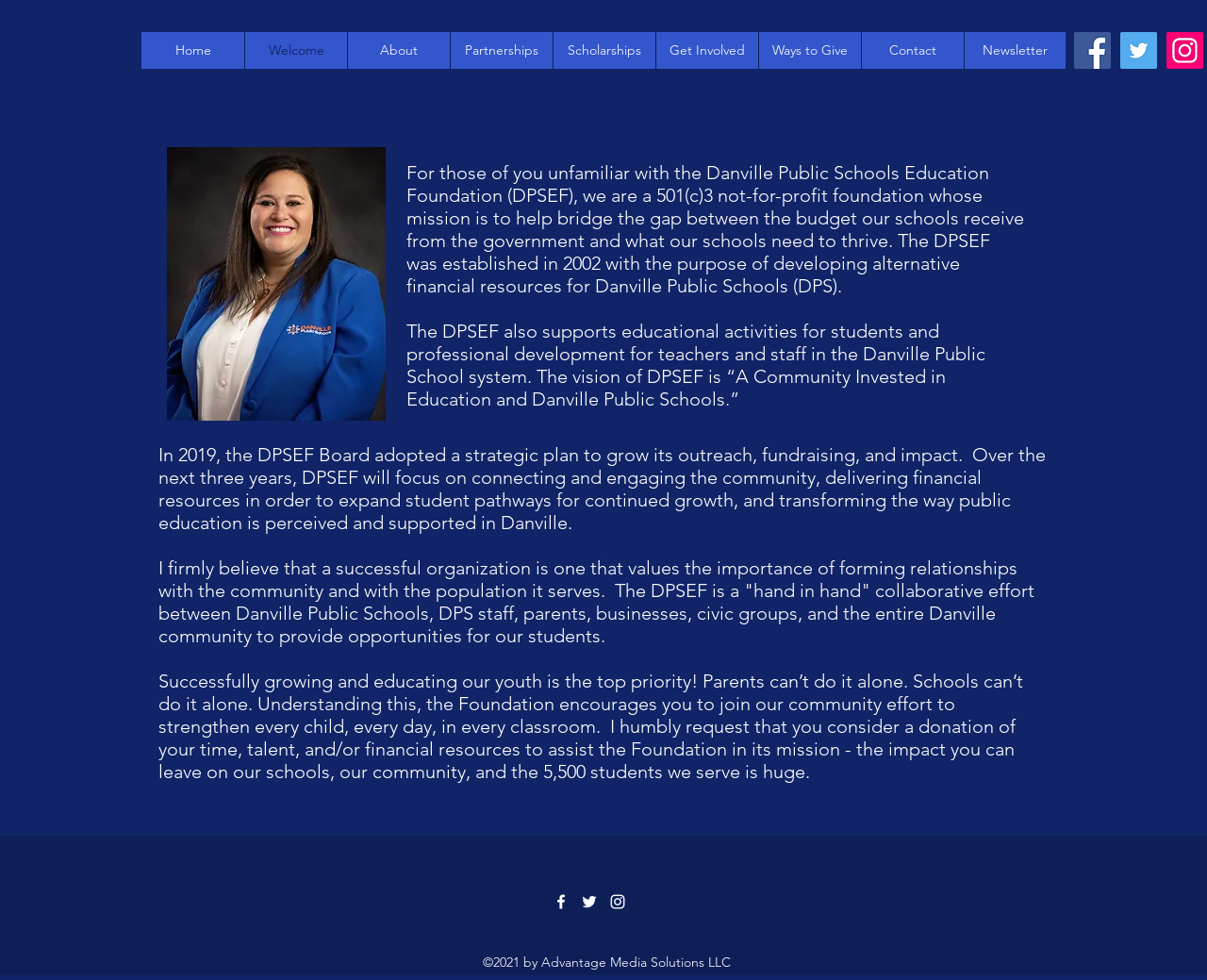Create an elaborate caption for the webpage.

The webpage is about the Danville Public Schools Education Foundation (DPSEF), a non-profit organization that aims to bridge the gap between the government budget and the needs of Danville Public Schools. 

At the top of the page, there is a navigation menu with links to different sections of the website, including "Home", "Welcome", "About", "Partnerships", "Scholarships", "Get Involved", "Ways to Give", and "Contact". Next to the navigation menu, there are social media links to Facebook, Twitter, and Instagram, each accompanied by an image of the respective platform's logo.

Below the navigation menu, there is a main content area that features a headshot image of the director. To the right of the image, there are four paragraphs of text that introduce the DPSEF, its mission, and its goals. The text explains that the foundation was established in 2002 to develop alternative financial resources for Danville Public Schools and supports educational activities for students and professional development for teachers and staff. It also outlines the foundation's vision and strategic plan to grow its outreach, fundraising, and impact.

At the bottom of the page, there is a social bar with links to Facebook, Twitter, and Instagram, each accompanied by an image of the respective platform's logo. Below the social bar, there is a copyright notice that reads "©2021 by Advantage Media Solutions LLC".